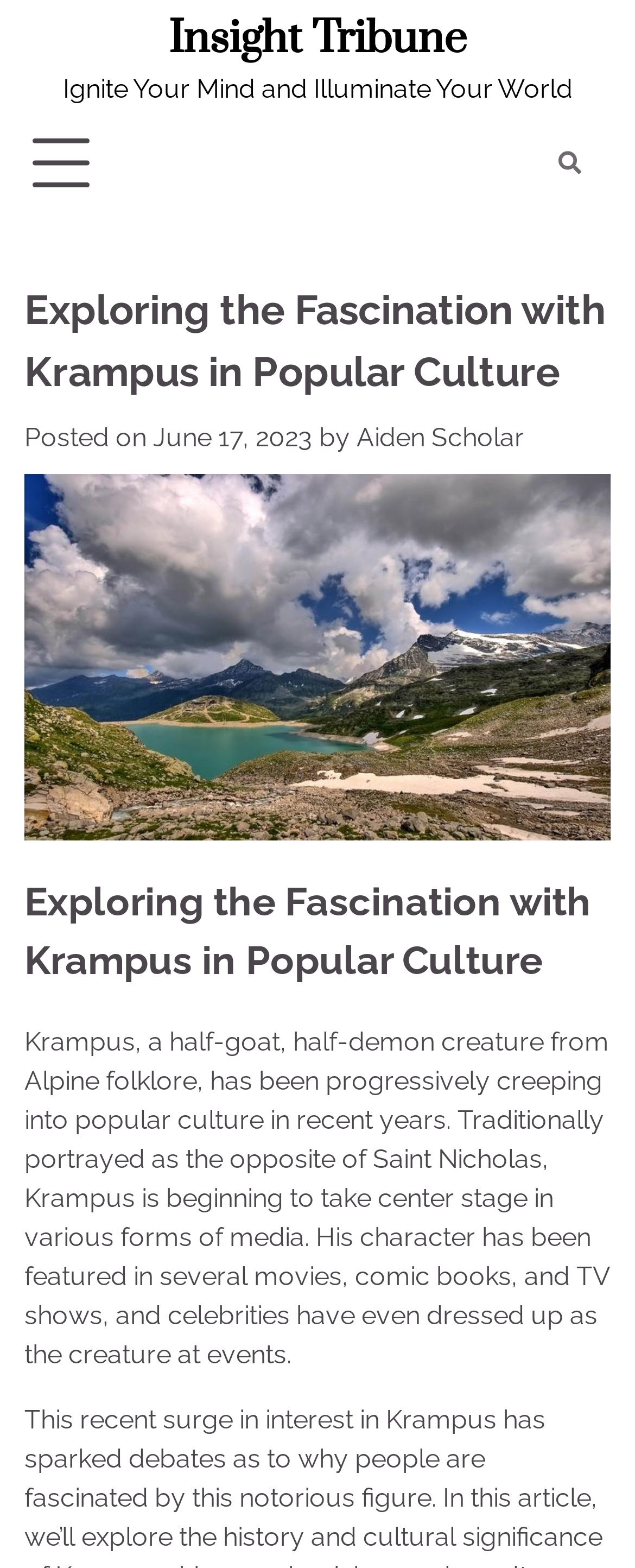Please determine the main heading text of this webpage.

Exploring the Fascination with Krampus in Popular Culture